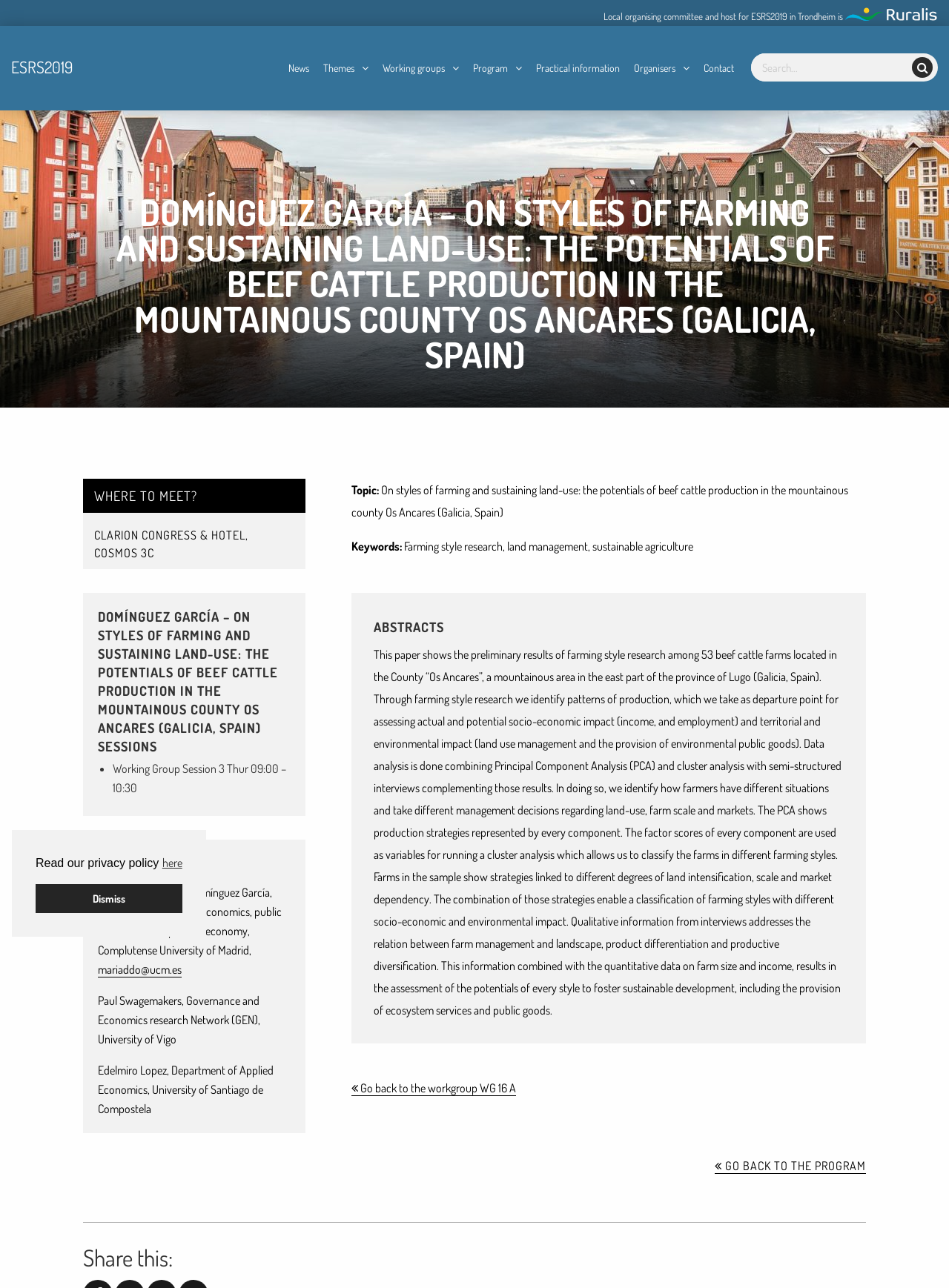Please mark the bounding box coordinates of the area that should be clicked to carry out the instruction: "Contact the organisers".

[0.735, 0.02, 0.78, 0.086]